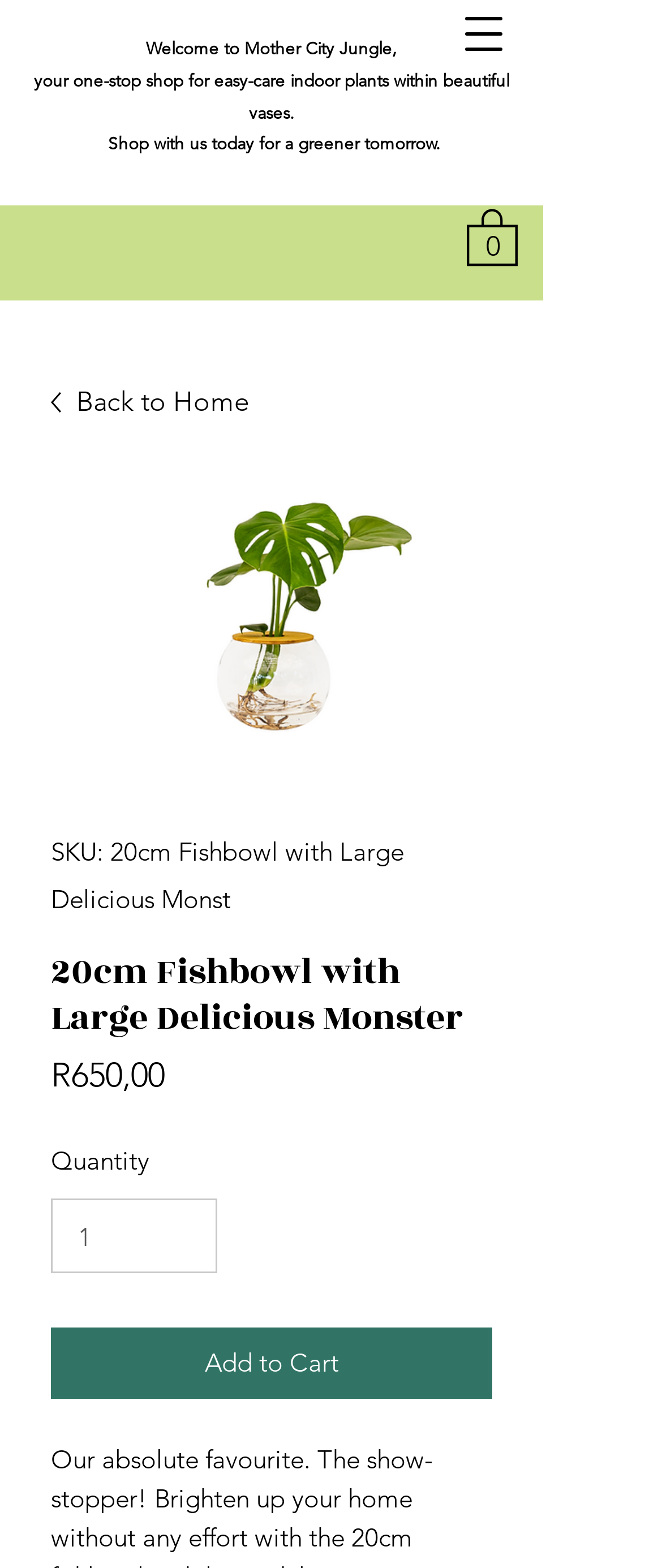Bounding box coordinates should be provided in the format (top-left x, top-left y, bottom-right x, bottom-right y) with all values between 0 and 1. Identify the bounding box for this UI element: Add to Cart

[0.077, 0.847, 0.744, 0.893]